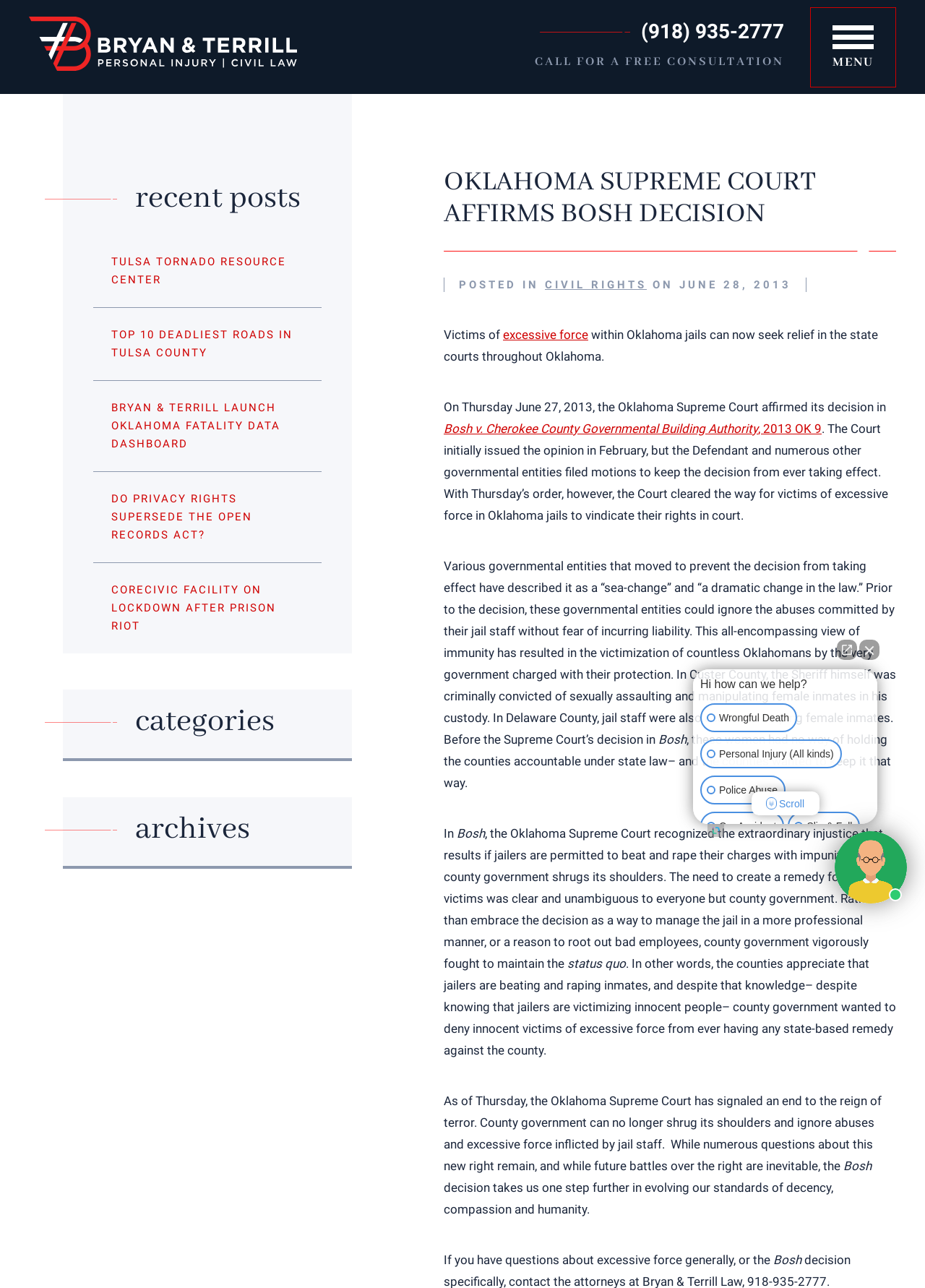Determine the bounding box coordinates for the UI element matching this description: "Tulsa Tornado Resource Center".

[0.101, 0.182, 0.348, 0.239]